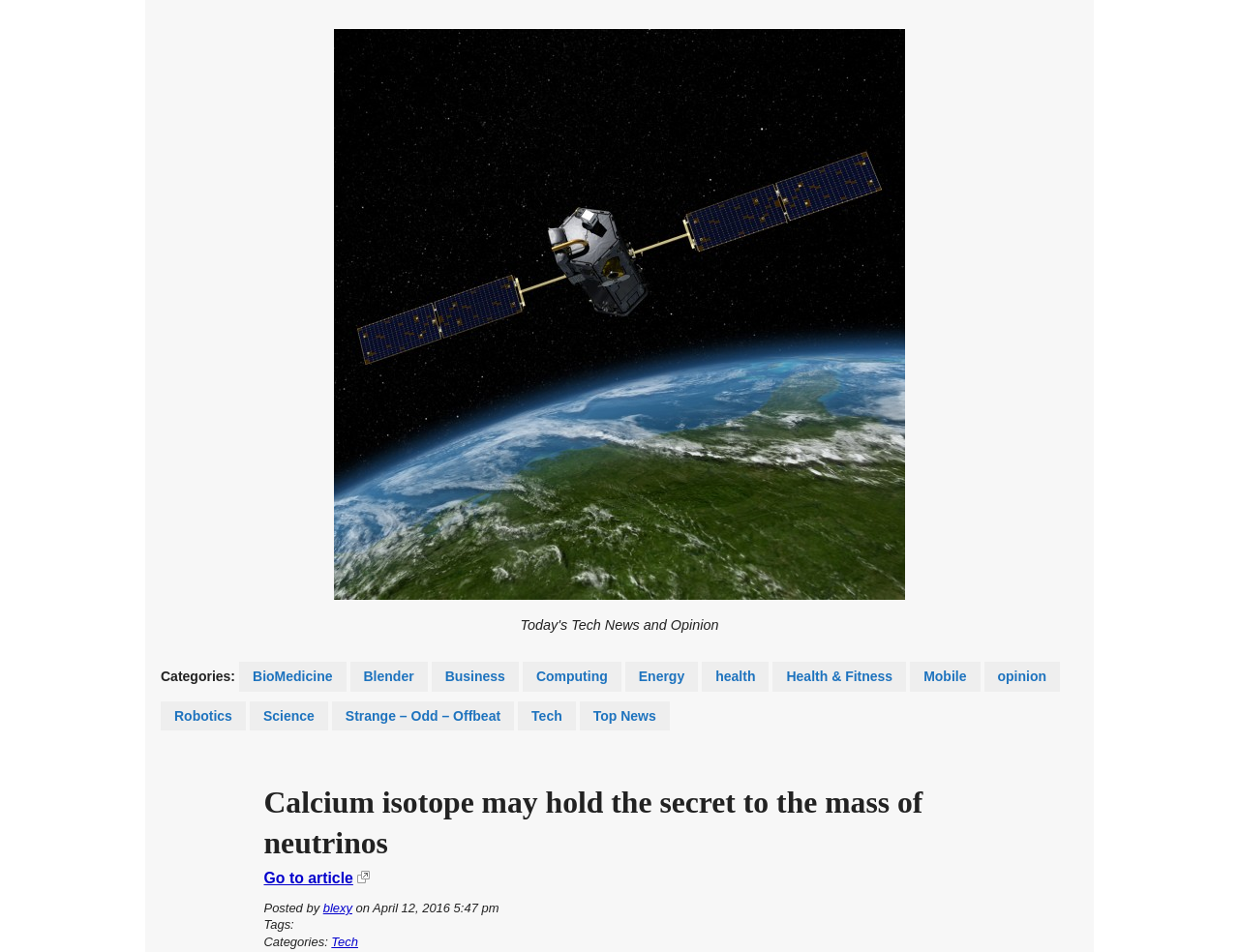Please find the bounding box coordinates of the section that needs to be clicked to achieve this instruction: "Visit the Tech category".

[0.418, 0.736, 0.465, 0.768]